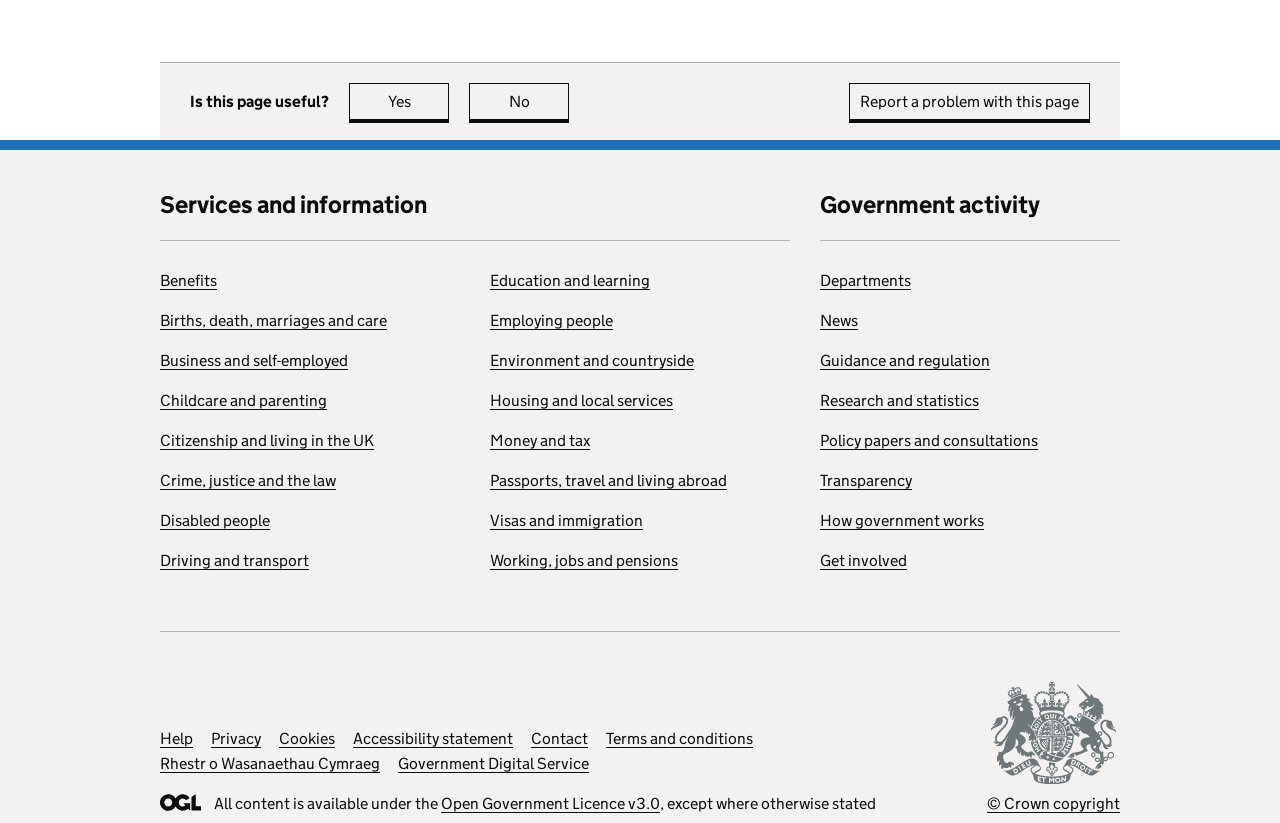Please determine the bounding box coordinates of the clickable area required to carry out the following instruction: "Get help". The coordinates must be four float numbers between 0 and 1, represented as [left, top, right, bottom].

[0.125, 0.886, 0.151, 0.909]